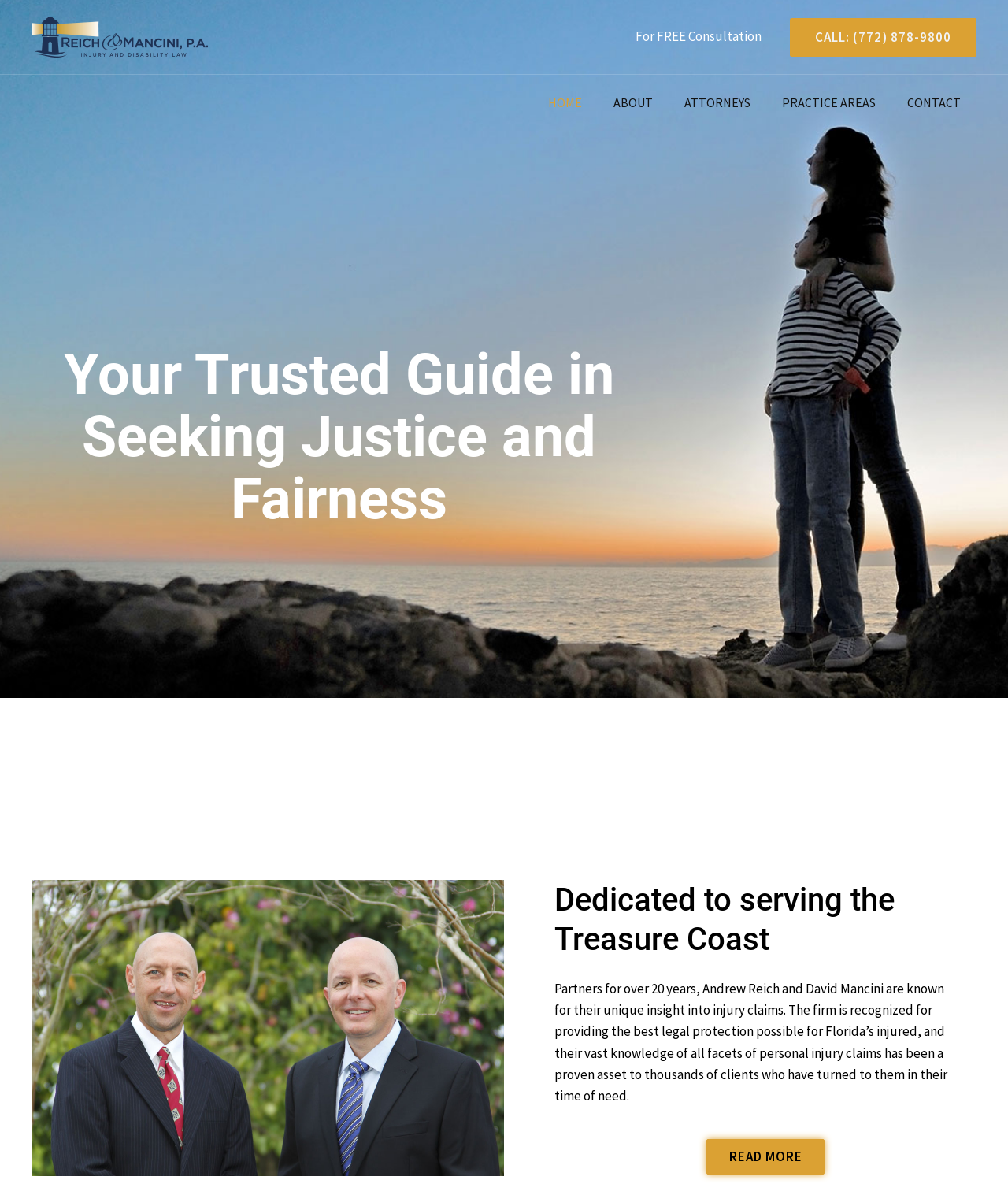Identify the bounding box coordinates of the clickable section necessary to follow the following instruction: "Get a free consultation". The coordinates should be presented as four float numbers from 0 to 1, i.e., [left, top, right, bottom].

[0.63, 0.023, 0.755, 0.038]